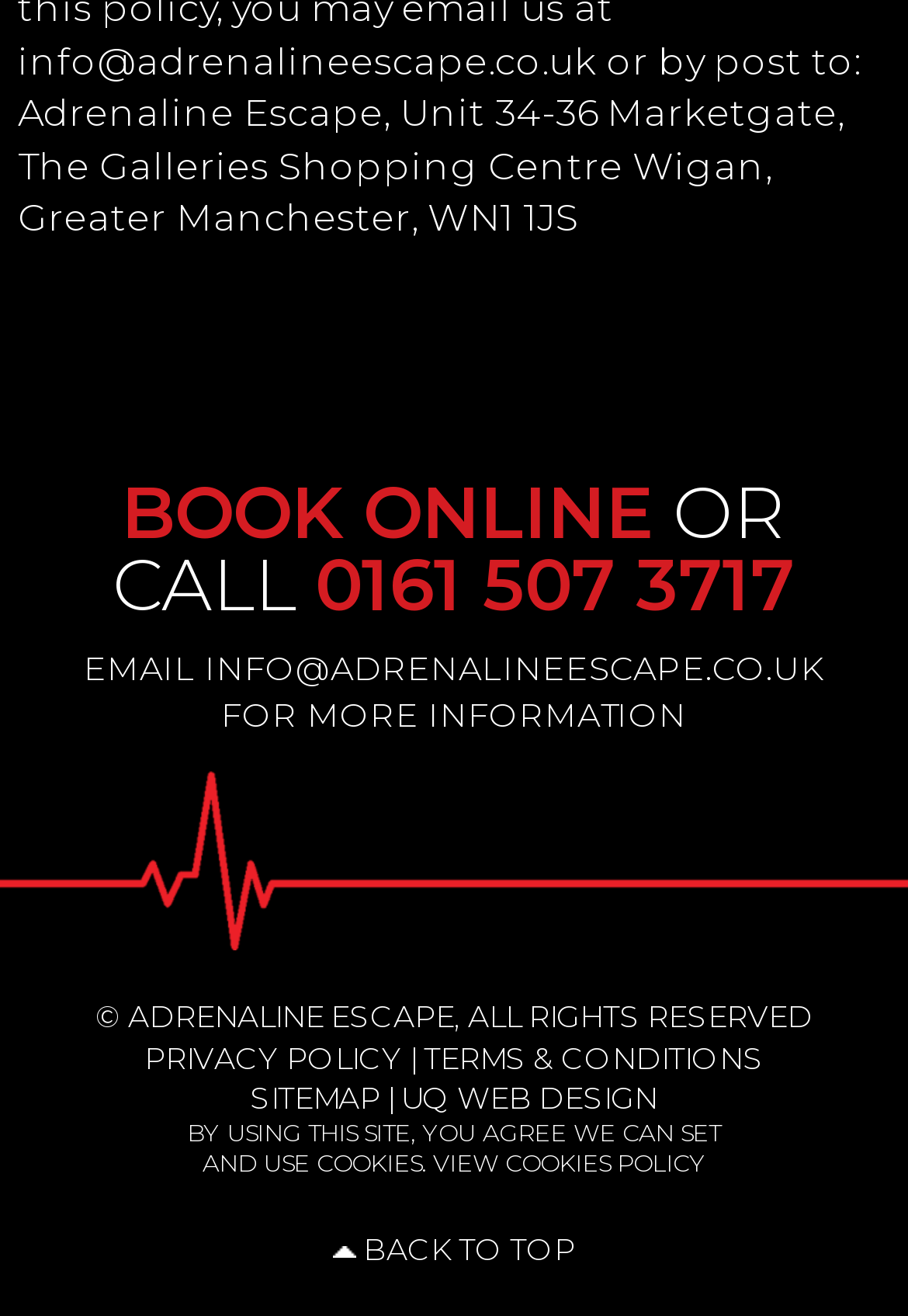Locate the bounding box coordinates of the clickable element to fulfill the following instruction: "Email for more information". Provide the coordinates as four float numbers between 0 and 1 in the format [left, top, right, bottom].

[0.092, 0.492, 0.908, 0.559]